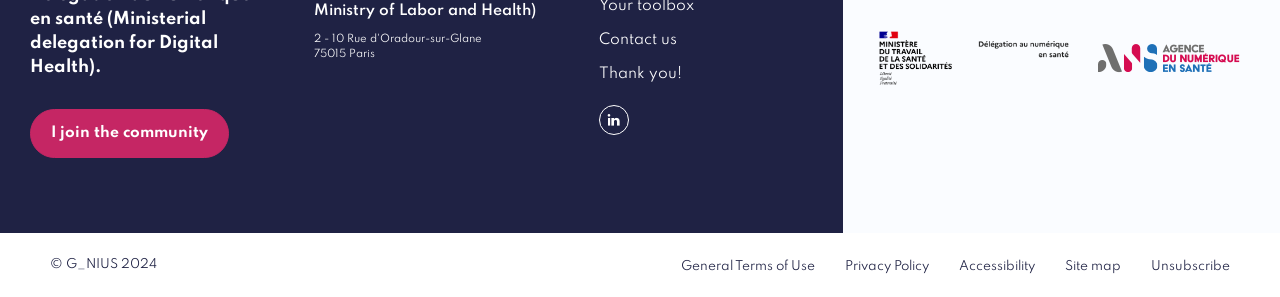Use the information in the screenshot to answer the question comprehensively: What is the name of the agency mentioned?

I found the name 'ANS' mentioned as part of the link text 'ANS, the Digital Health Agency' with bounding box coordinates [0.852, 0.096, 0.975, 0.295].